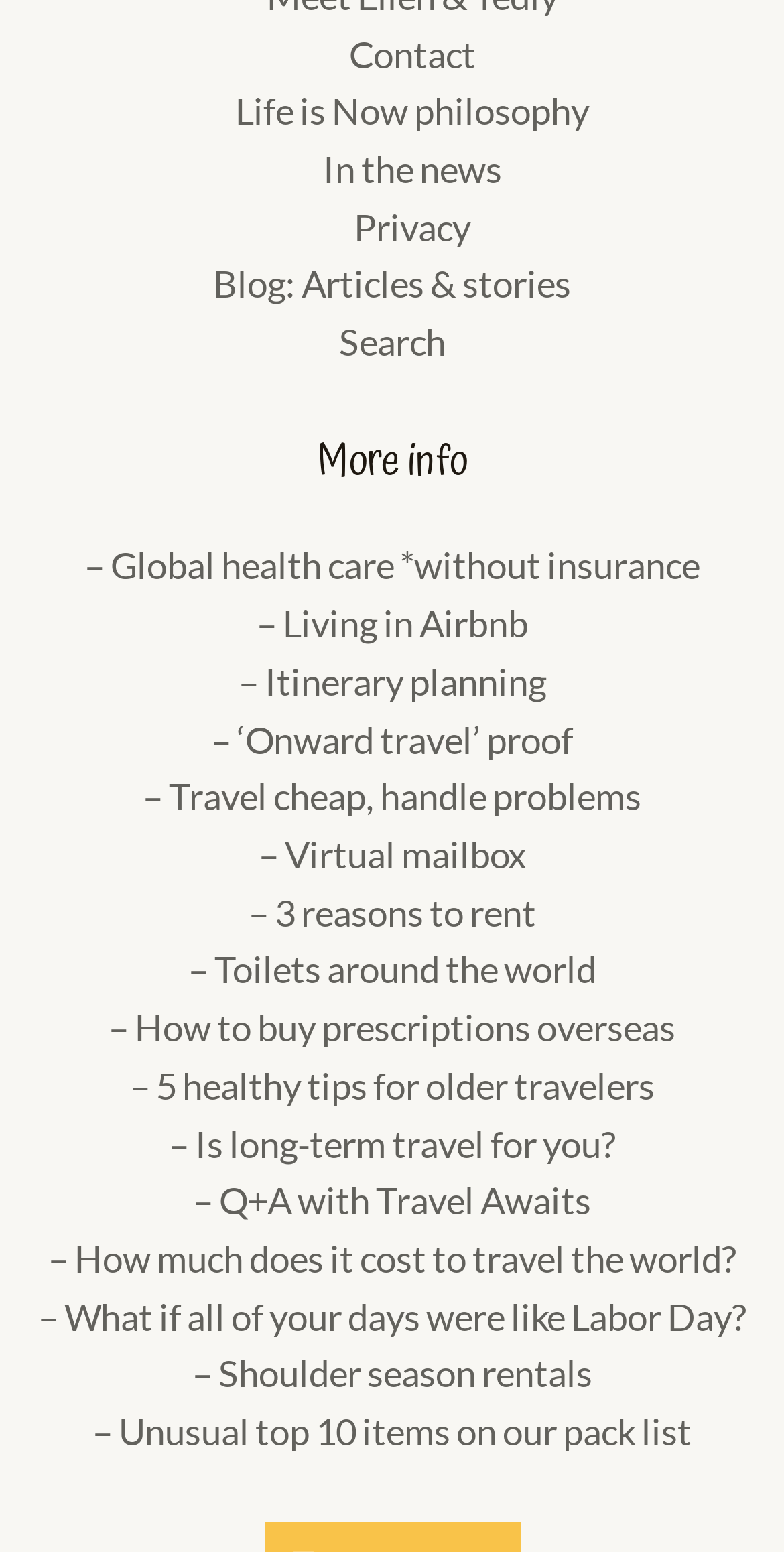Using the format (top-left x, top-left y, bottom-right x, bottom-right y), provide the bounding box coordinates for the described UI element. All values should be floating point numbers between 0 and 1: aria-label="Search posts" placeholder="Search posts"

None